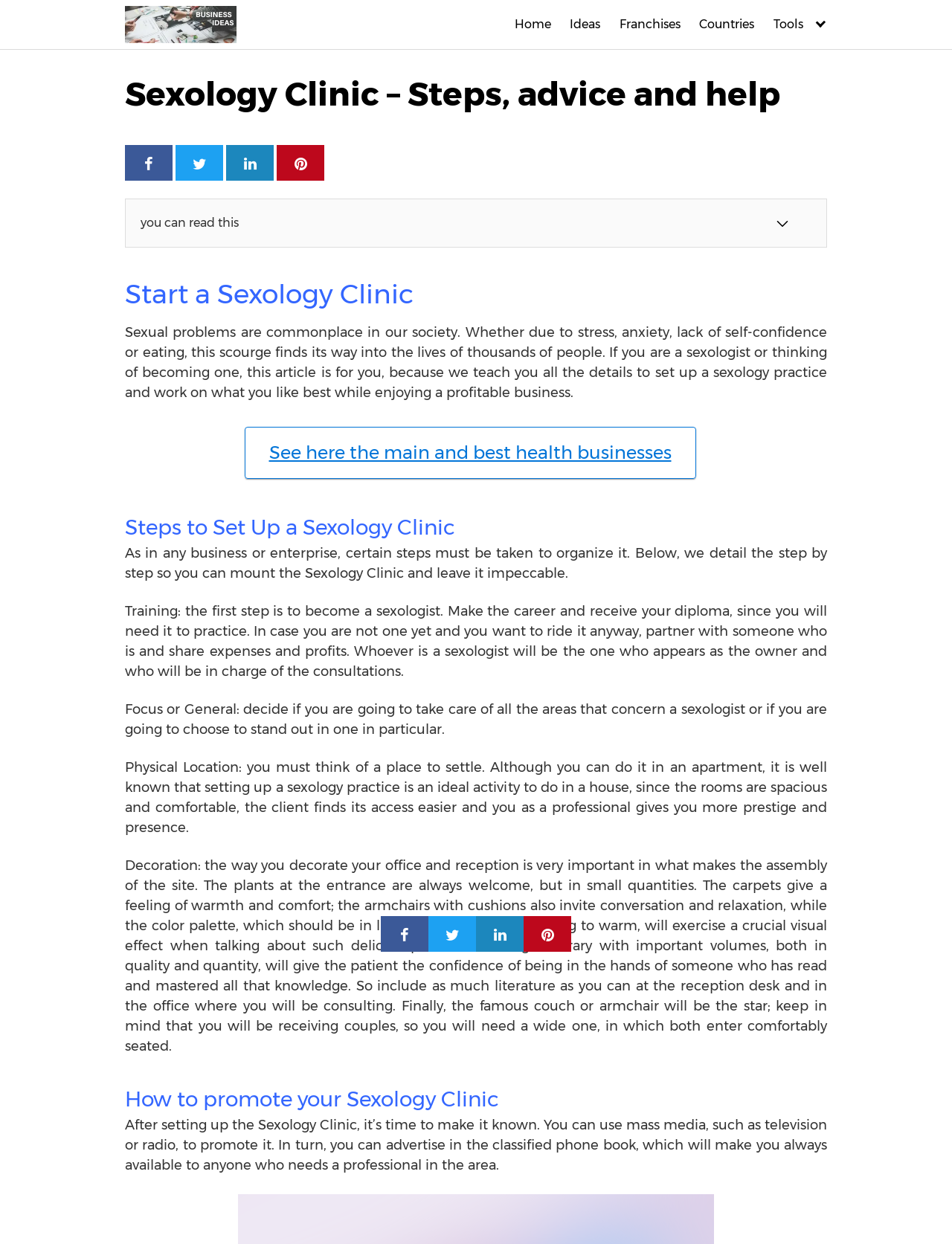What is the main topic of this webpage?
Using the image, elaborate on the answer with as much detail as possible.

Based on the webpage's content, including the header, headings, and static text, it is clear that the main topic of this webpage is related to setting up and running a sexology clinic.